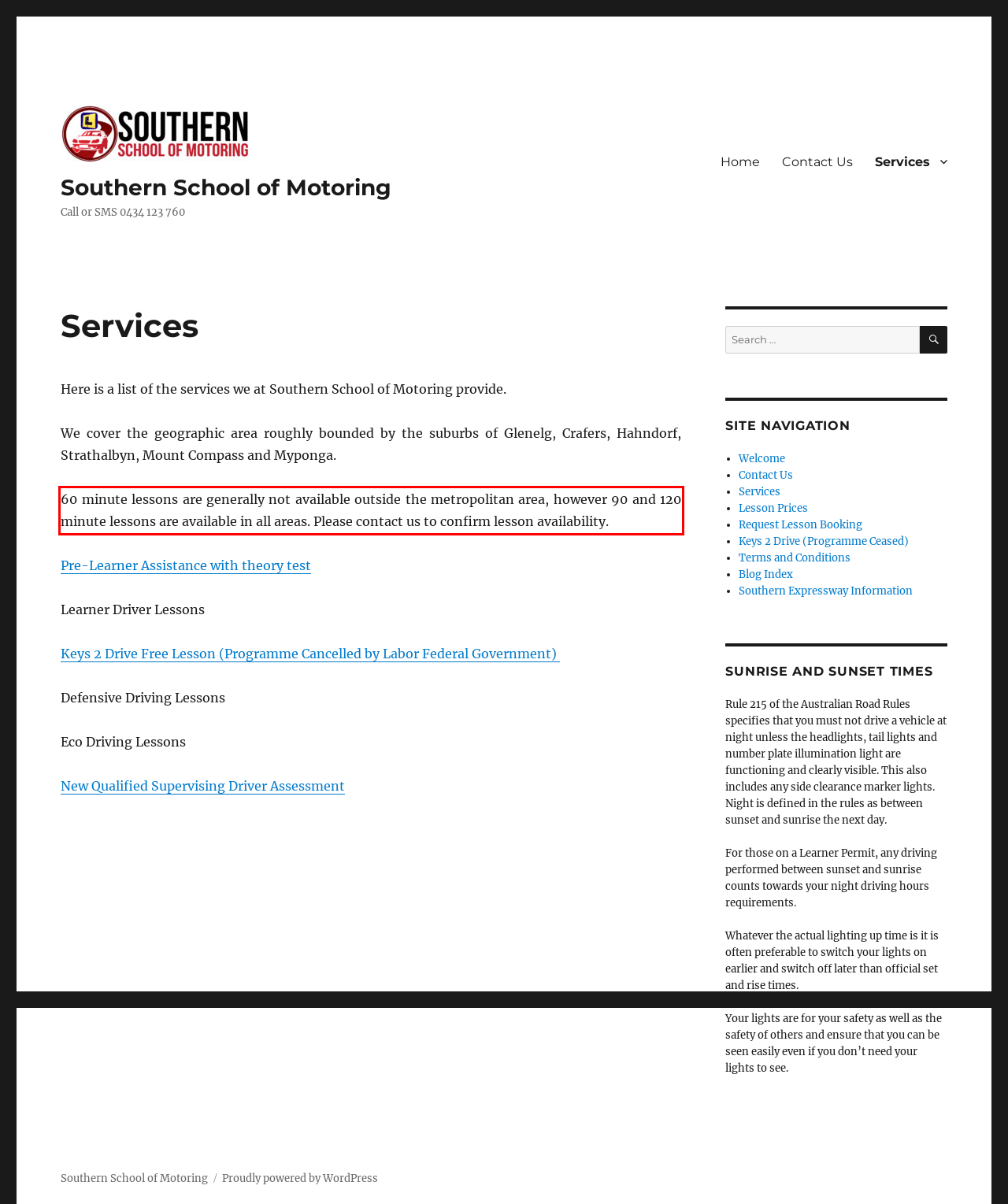Using the provided screenshot of a webpage, recognize and generate the text found within the red rectangle bounding box.

60 minute lessons are generally not available outside the metropolitan area, however 90 and 120 minute lessons are available in all areas. Please contact us to confirm lesson availability.